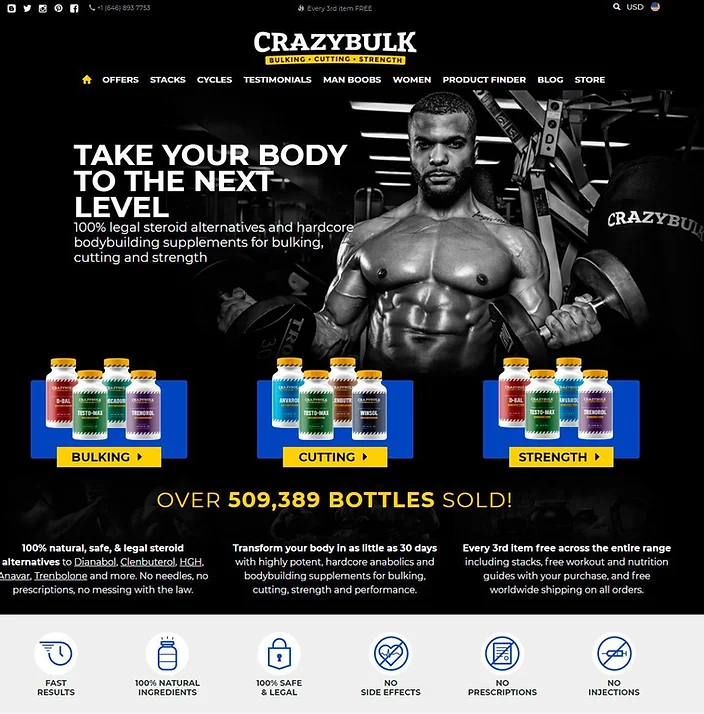What are the categories of supplements shown?
Observe the image and answer the question with a one-word or short phrase response.

Bulking, Cutting, Strength